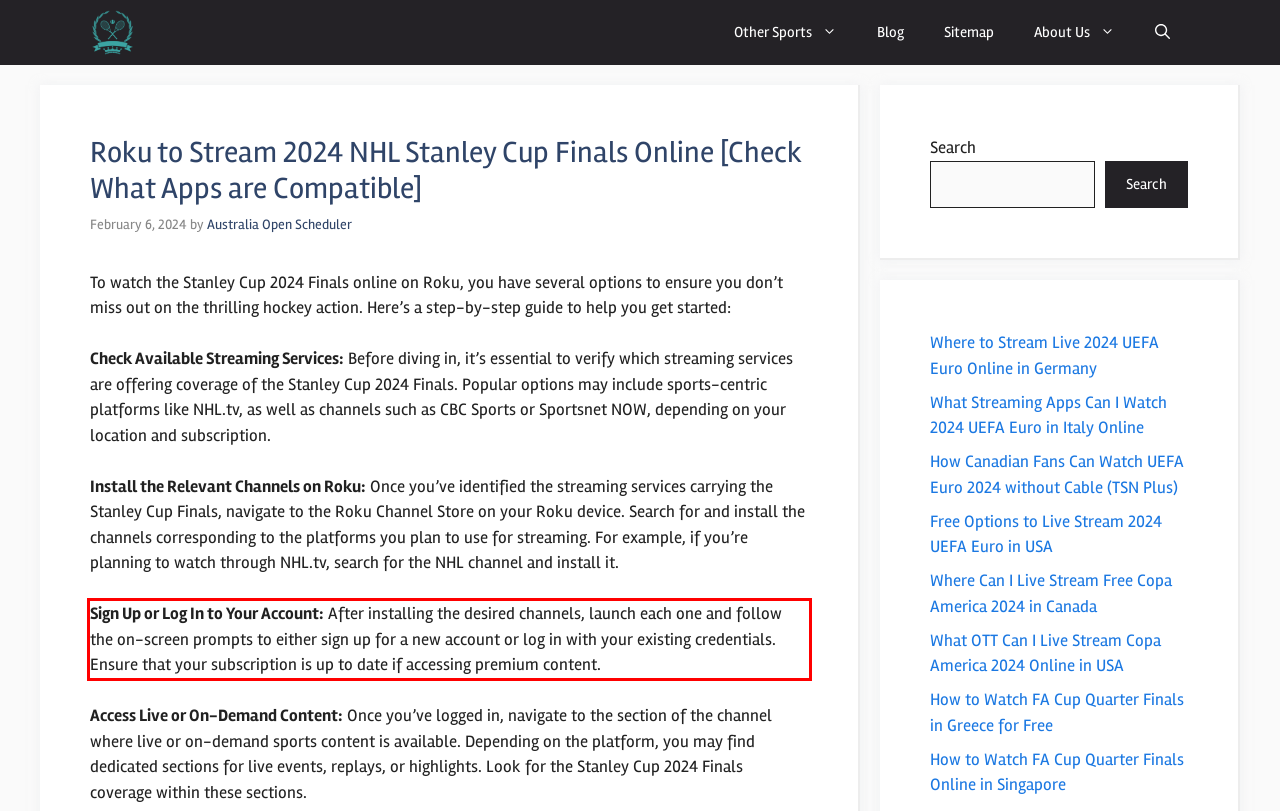You are given a webpage screenshot with a red bounding box around a UI element. Extract and generate the text inside this red bounding box.

Sign Up or Log In to Your Account: After installing the desired channels, launch each one and follow the on-screen prompts to either sign up for a new account or log in with your existing credentials. Ensure that your subscription is up to date if accessing premium content.